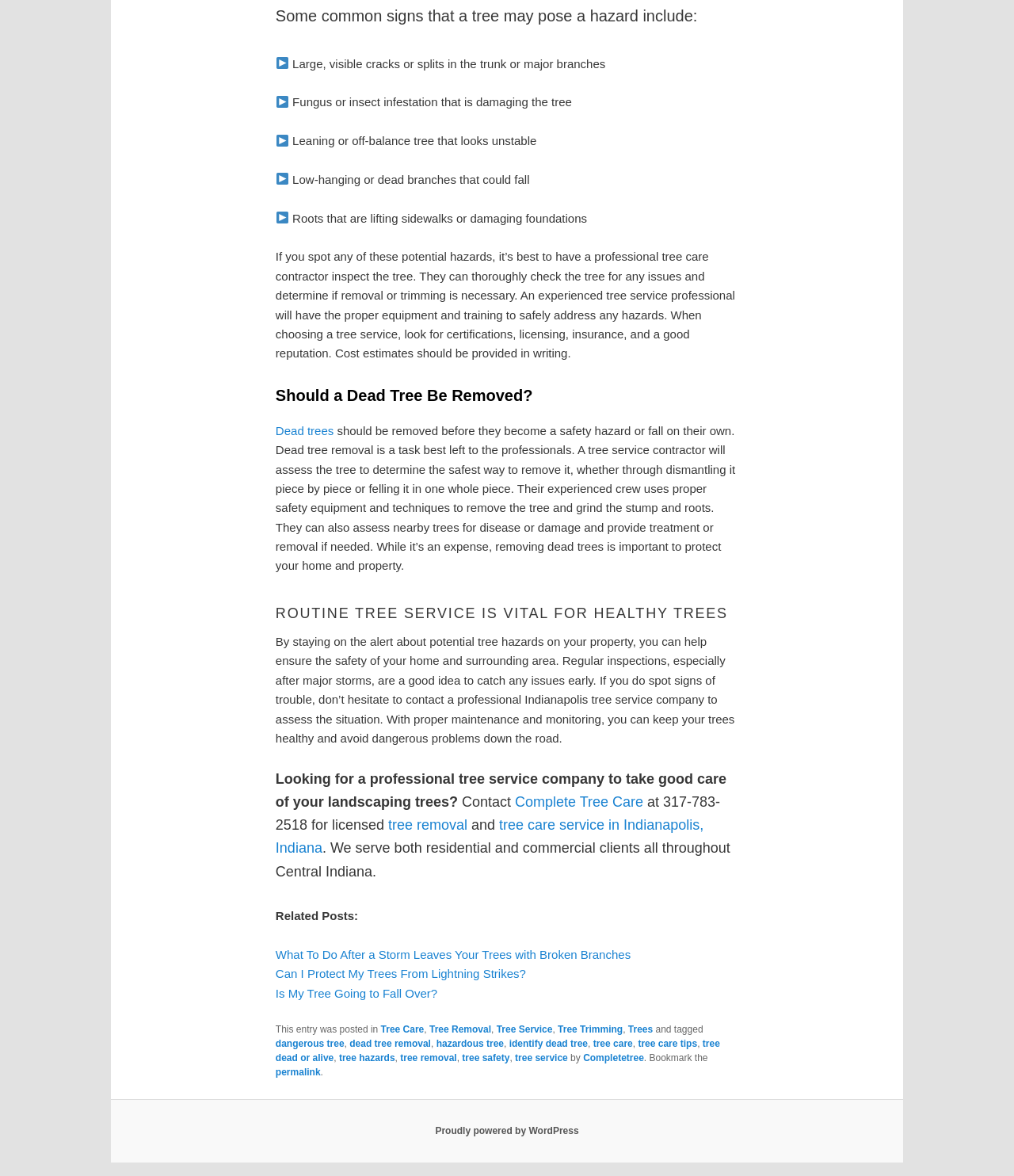Refer to the image and offer a detailed explanation in response to the question: How can you contact a professional tree service company?

The webpage provides a phone number, 317-783-2518, to contact a professional tree service company, Complete Tree Care, for licensed tree removal and tree care services in Indianapolis, Indiana.